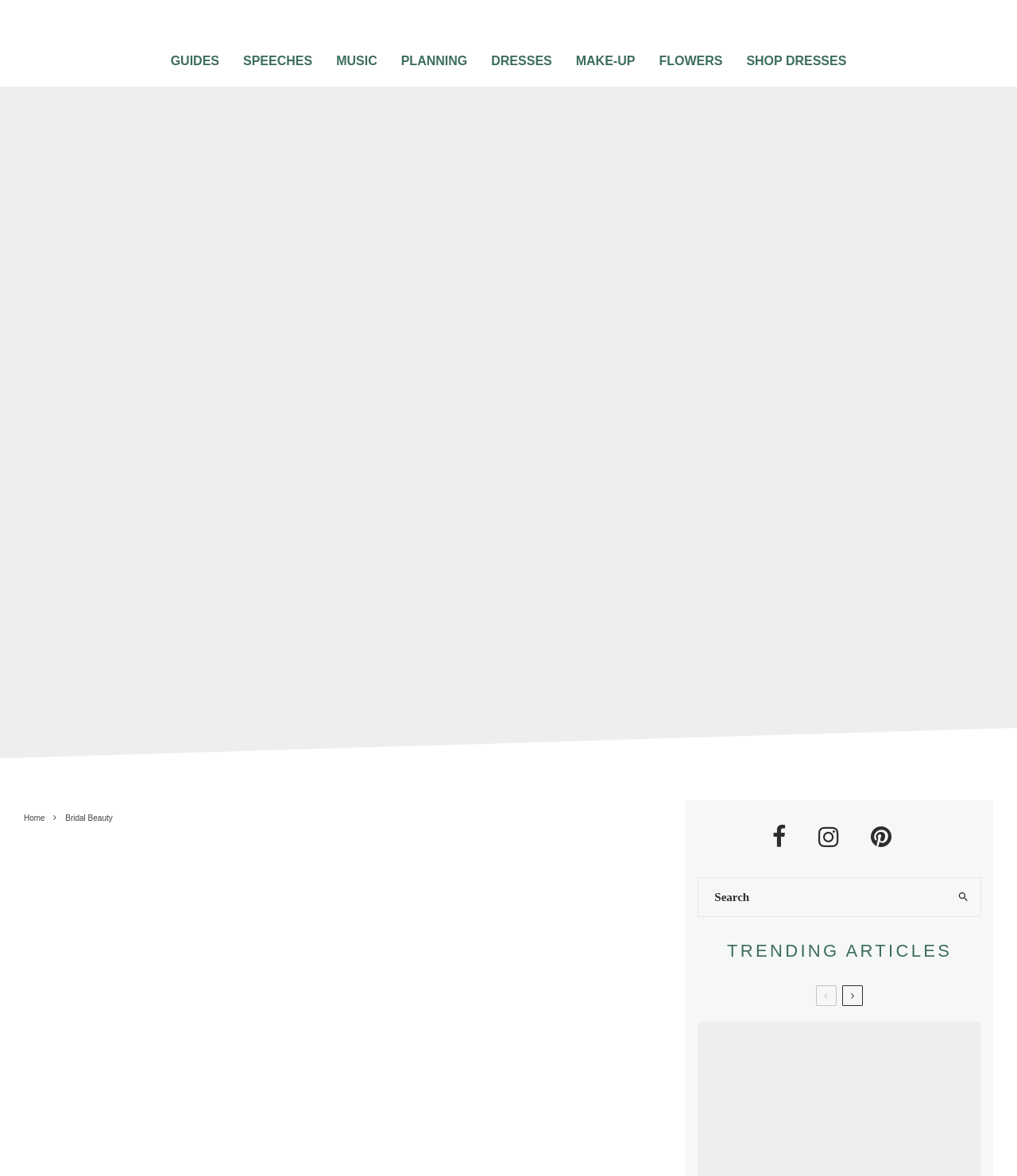How many minutes does it take to read the article?
Please use the image to provide a one-word or short phrase answer.

4 MIN